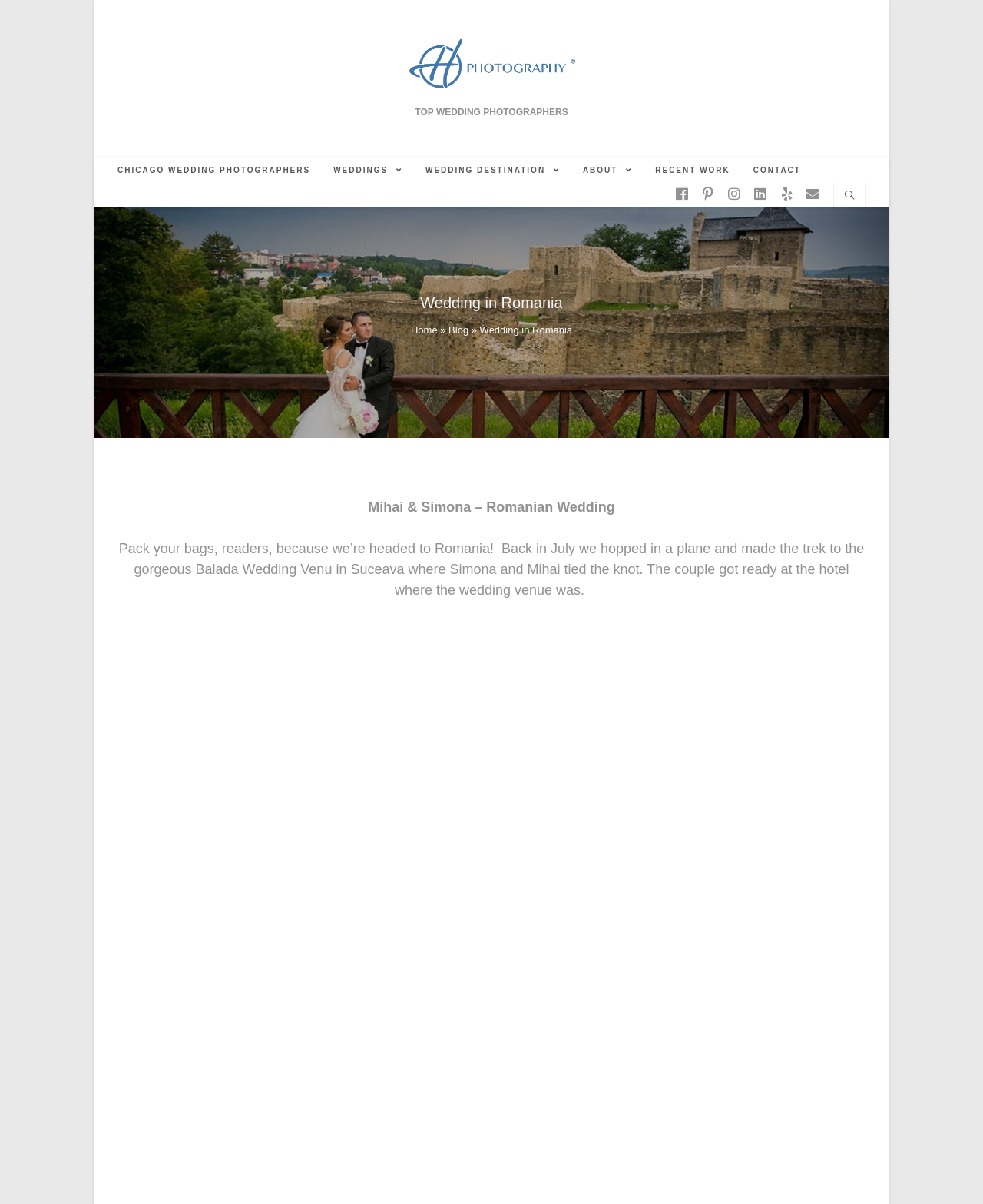Please give a one-word or short phrase response to the following question: 
What is the location of the wedding mentioned in the article?

Romania